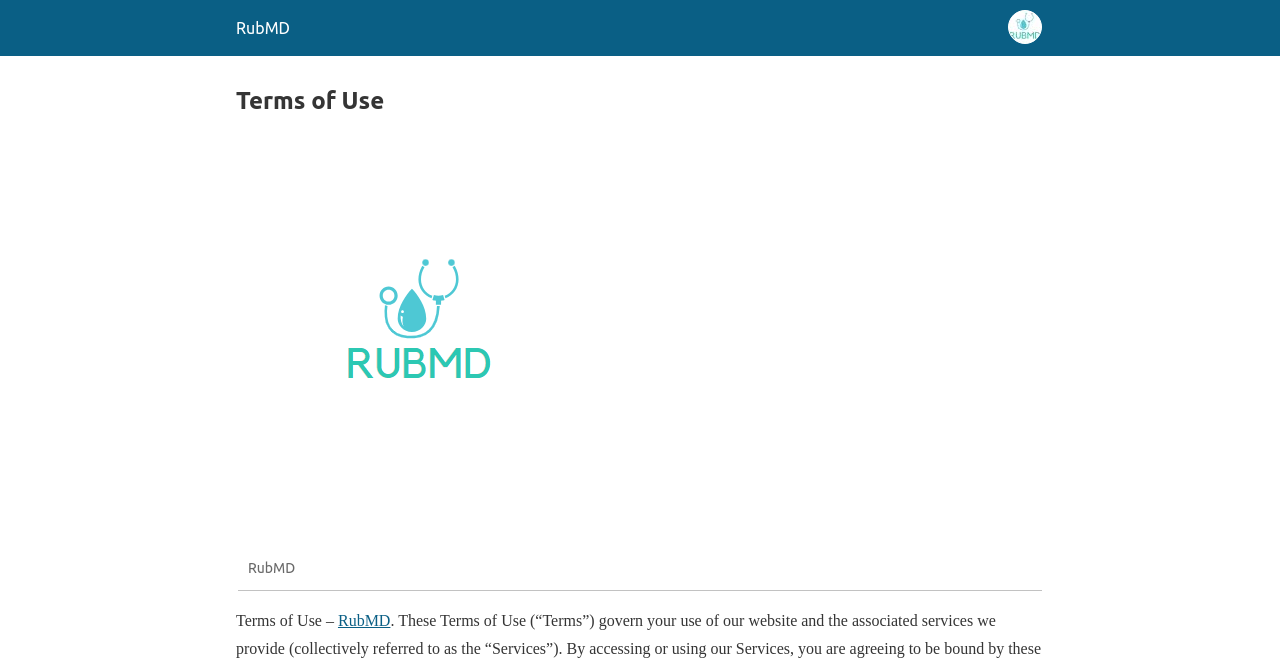Observe the image and answer the following question in detail: What is the name of the website?

The website's name can be determined by looking at the site icon link at the top left corner of the webpage, which says 'Site icon RubMD'. Additionally, the image 'RubMD' is also present in the figure element, further confirming the website's name.